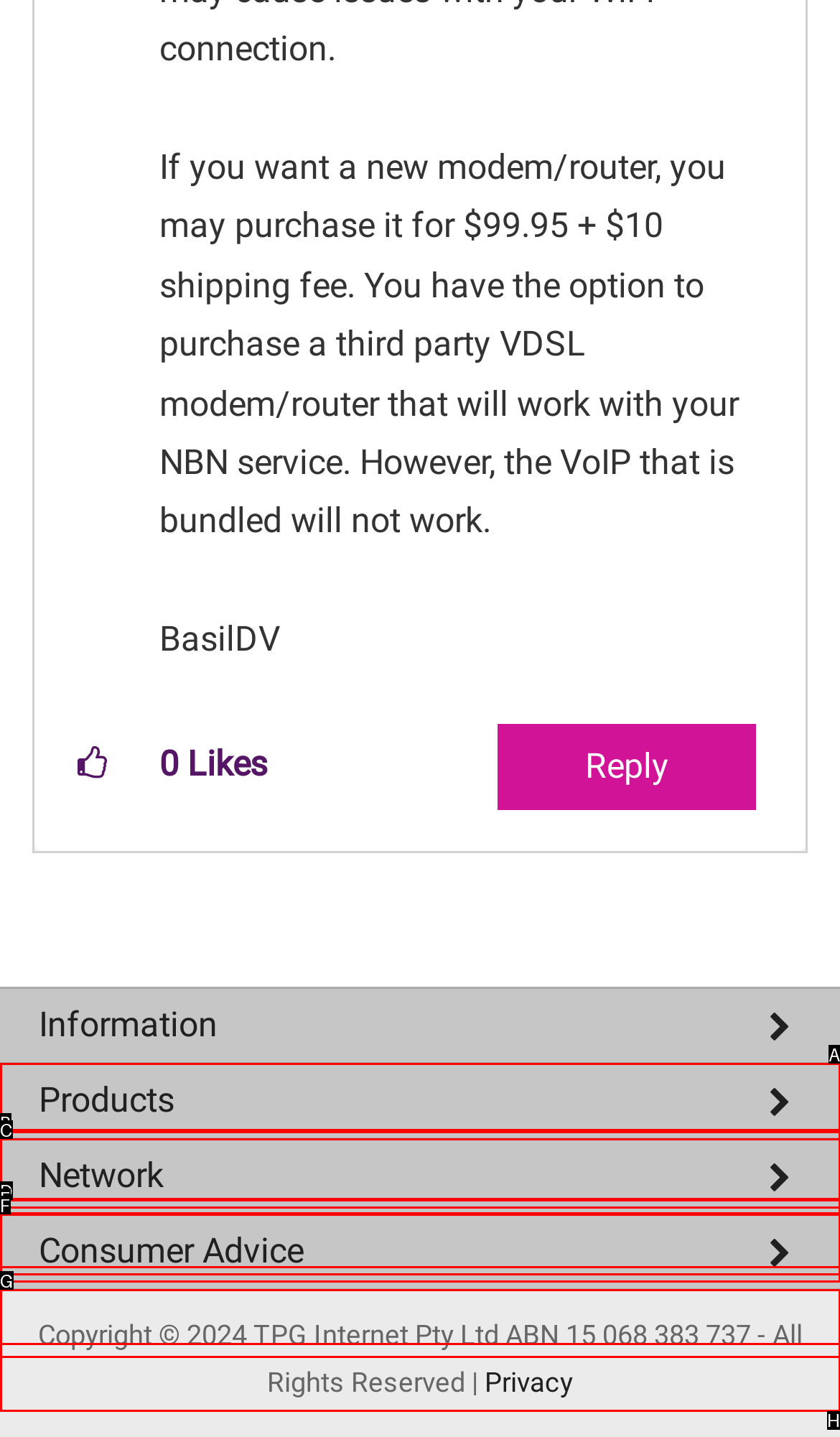Identify which lettered option to click to carry out the task: Learn about TPG. Provide the letter as your answer.

A